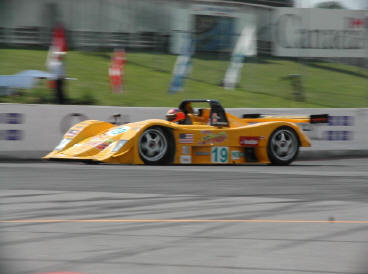What is the name of the racing series?
Refer to the image and give a detailed answer to the query.

The name of the racing series can be determined by analyzing the context of the image, which mentions the American Le Mans Series as the event where the Lola/Nissan race car is participating.